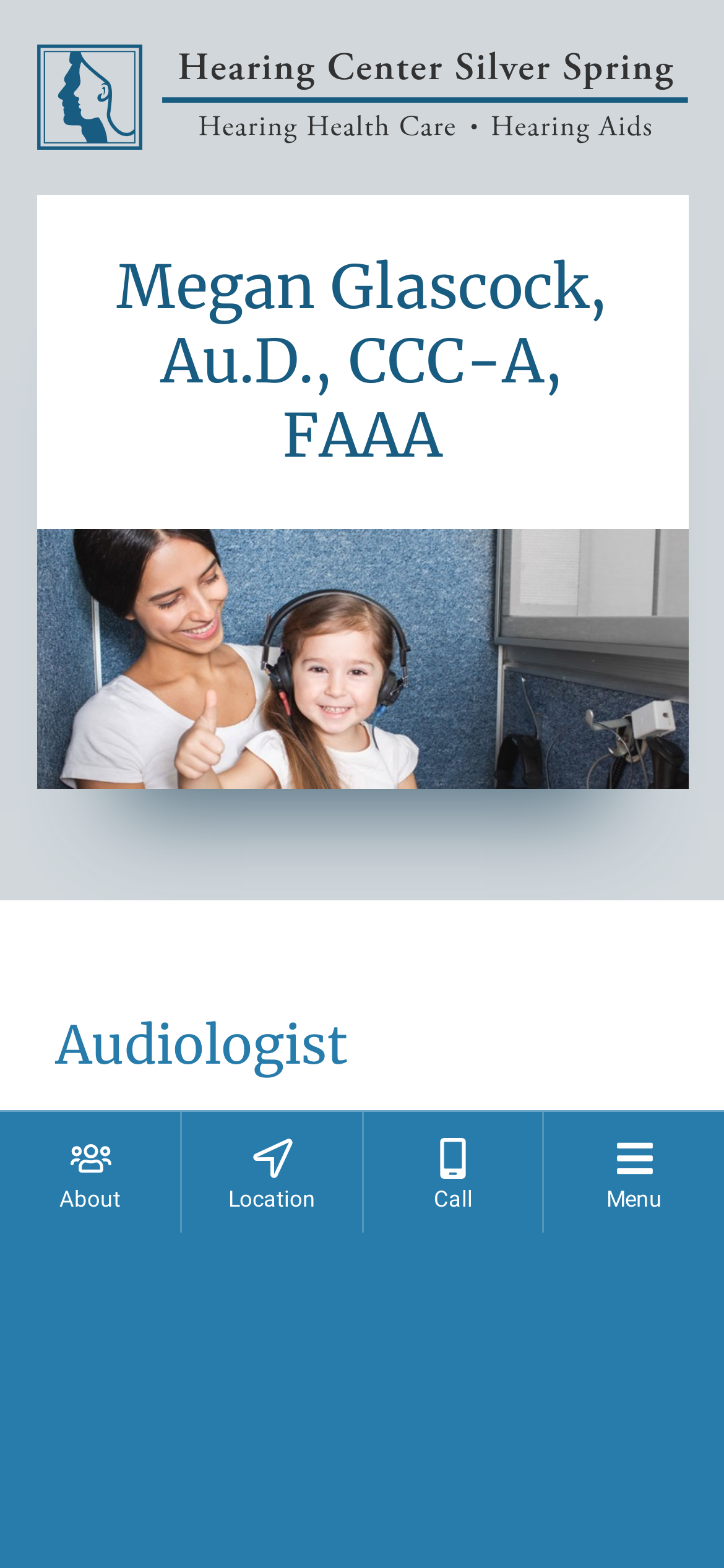Identify the bounding box for the described UI element. Provide the coordinates in (top-left x, top-left y, bottom-right x, bottom-right y) format with values ranging from 0 to 1: About

[0.0, 0.71, 0.249, 0.786]